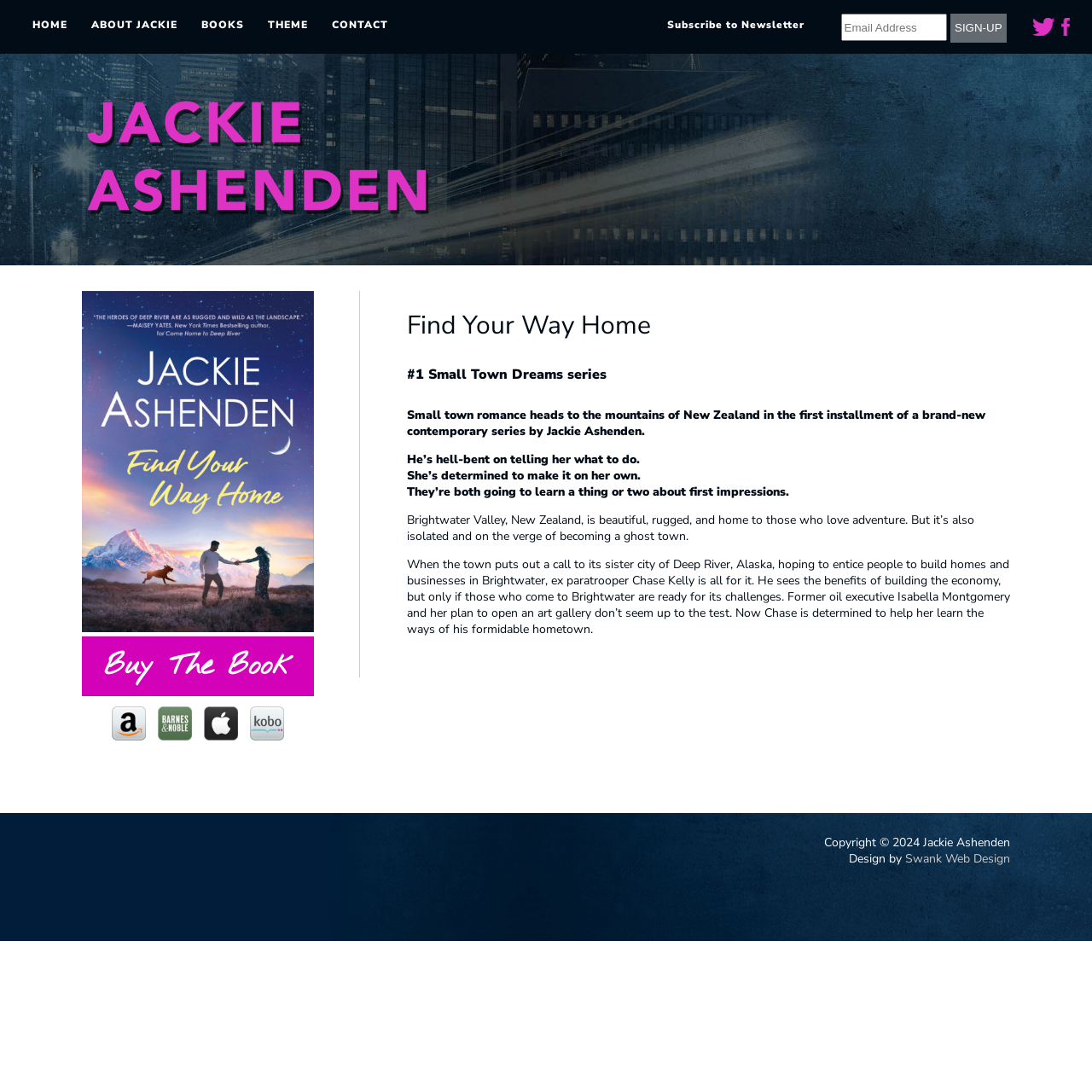Determine the bounding box coordinates of the clickable region to execute the instruction: "Read more about the book". The coordinates should be four float numbers between 0 and 1, denoted as [left, top, right, bottom].

[0.373, 0.373, 0.902, 0.402]